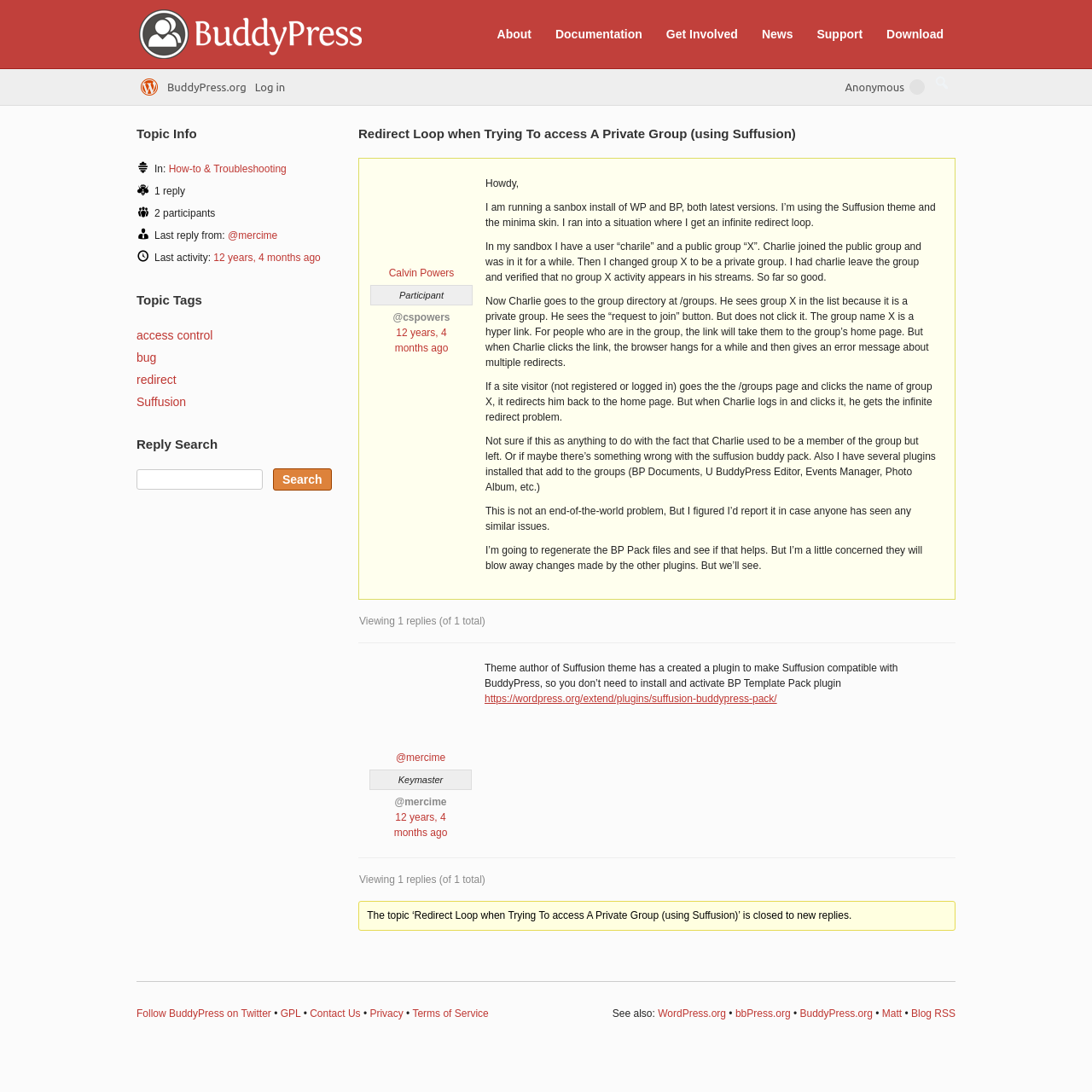Generate a thorough caption detailing the webpage content.

This webpage is about a discussion forum for online communities, teams, and groups, specifically focused on BuddyPress, a software for creating online communities. 

At the top of the page, there are six main links: "About", "Documentation", "Get Involved", "News", "Support", and "Download". Below these links, there is a heading that reads "Redirect Loop when Trying To access A Private Group (using Suffusion)" which is the title of the discussion topic. 

To the right of the title, there is a link to "BuddyPress.org" and below it, there is information about the topic, including the author's name, "Calvin Powers", and the time the topic was posted, "12 years, 4 months ago". 

The main content of the page is a discussion thread where the author describes an issue they encountered with BuddyPress and Suffusion theme. The author explains that when a user tries to access a private group, they get an infinite redirect loop. The author provides detailed steps to reproduce the issue and mentions that they have tried to troubleshoot the problem.

Below the author's post, there is a reply from another user, "@mercime", who provides a solution to the problem. The reply includes a link to a plugin that makes Suffusion compatible with BuddyPress.

To the right of the discussion thread, there is a section called "Topic Info" that displays information about the topic, including the number of replies, participants, and the last activity time. Below this section, there are topic tags, including "access control", "bug", "redirect", and "Suffusion".

At the bottom of the page, there is a search bar and a section called "See also:" that includes links to other related websites, including WordPress.org, bbPress.org, and Matt's blog. There are also links to follow BuddyPress on Twitter, Blog RSS, and other resources.